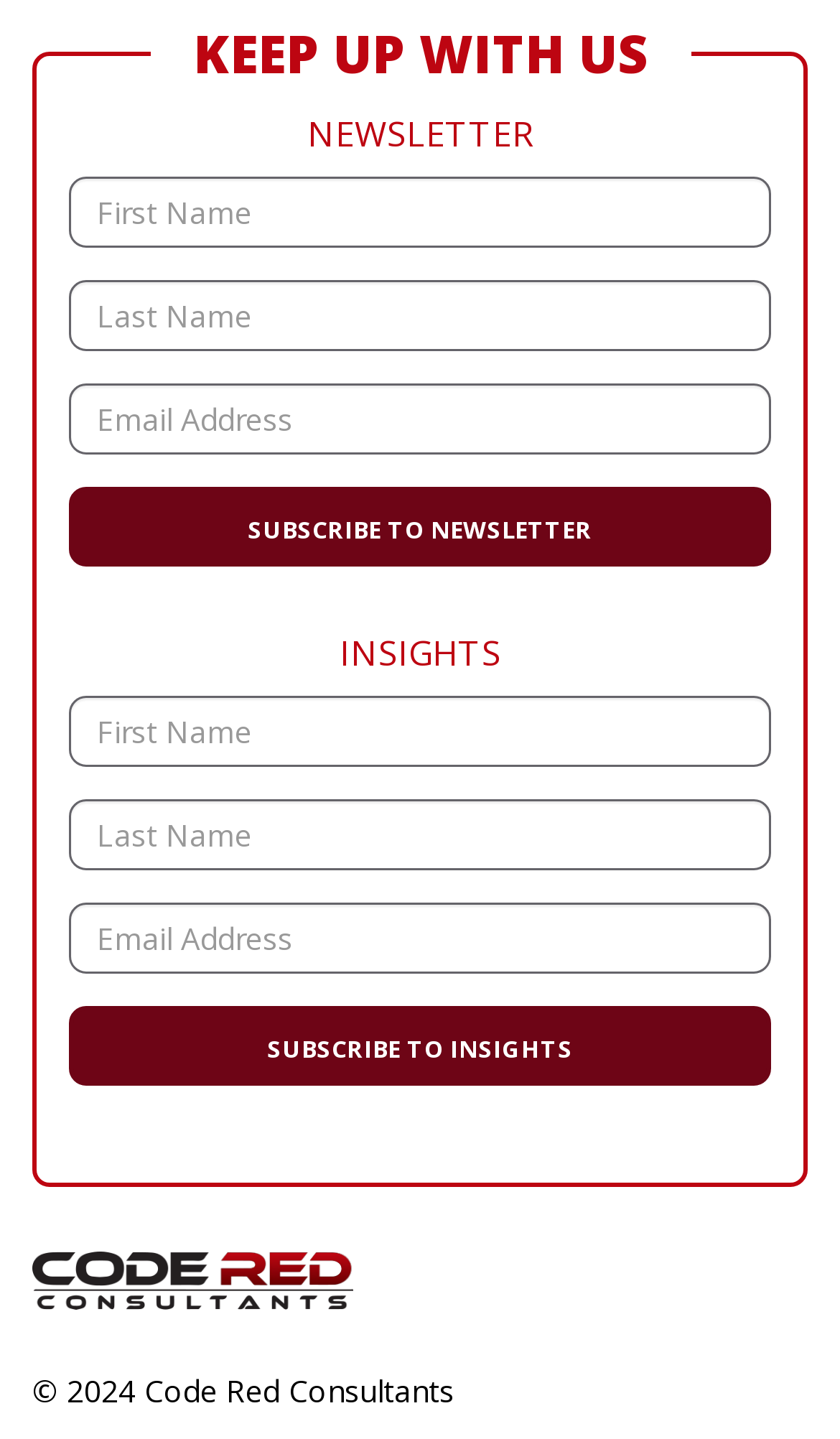What is the copyright information at the bottom of the page?
Utilize the image to construct a detailed and well-explained answer.

The copyright information is located at the bottom of the page, below the 'Code Red' link and image. It states '© 2024 Code Red Consultants', indicating that the website is owned by Code Red Consultants and copyrighted in 2024.